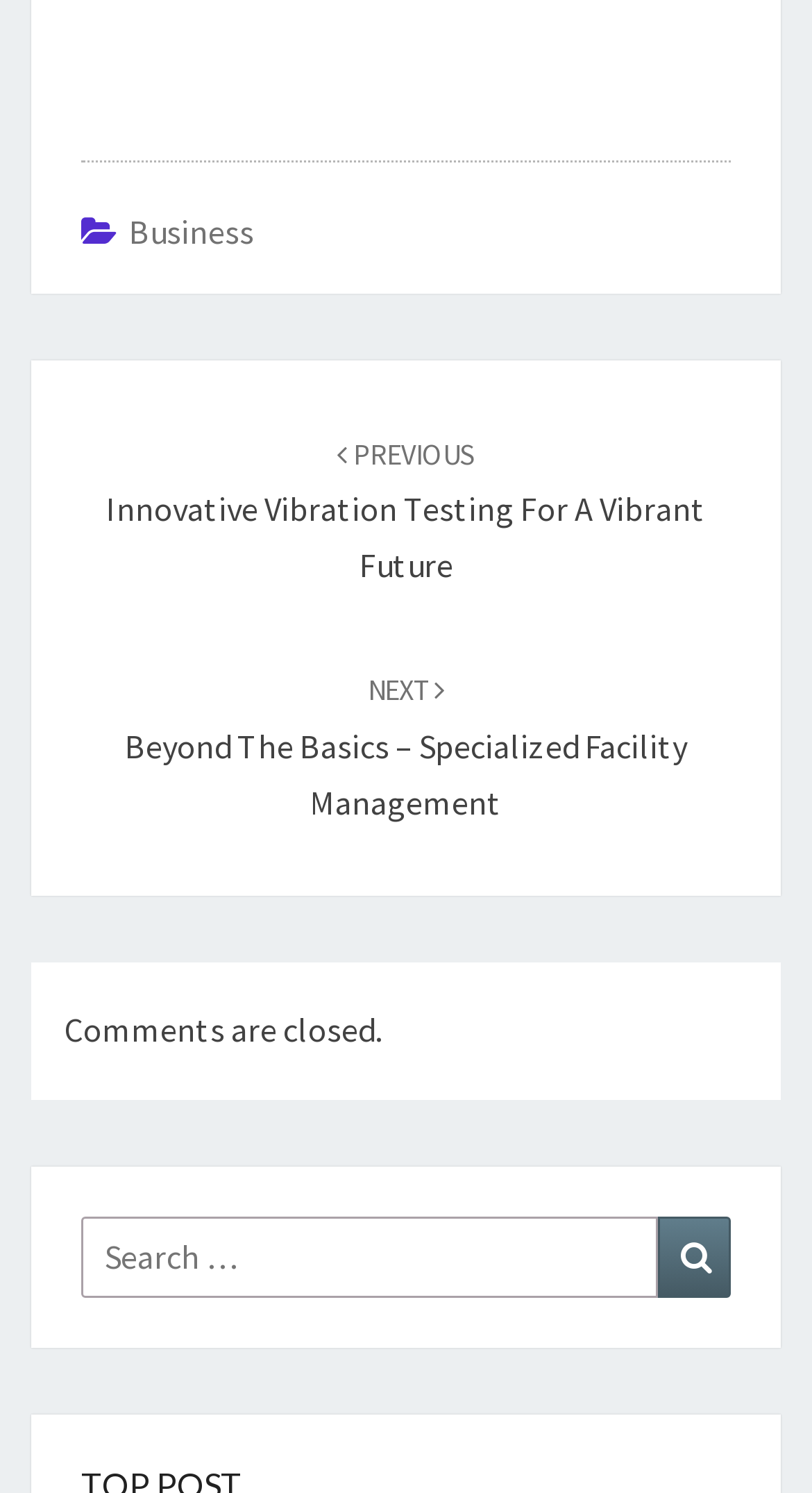What is the purpose of the footer section?
Based on the content of the image, thoroughly explain and answer the question.

The footer section contains links to other pages, such as 'Business', and a separator, indicating that its purpose is to provide navigation options to users.